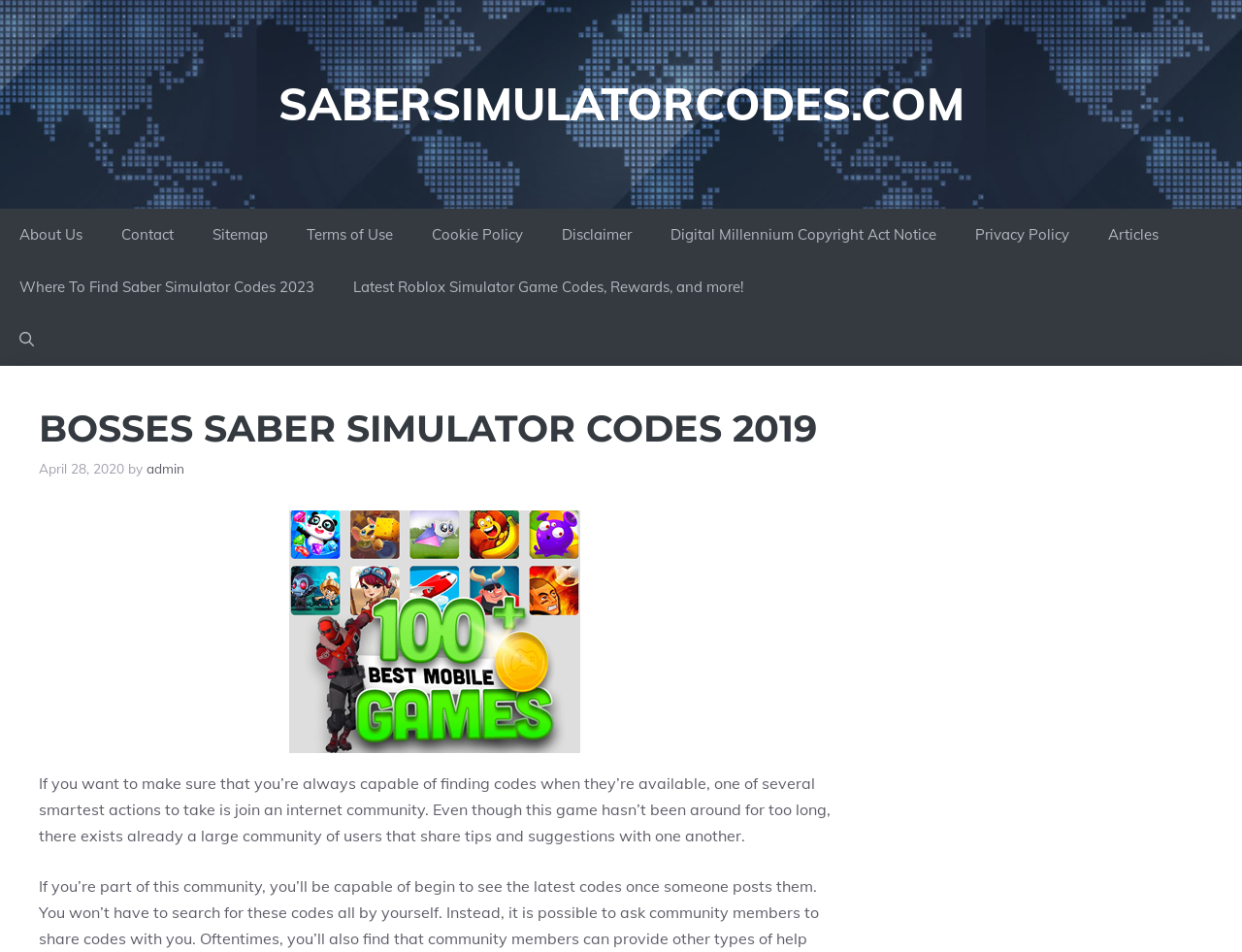What is the name of the website?
Please provide a single word or phrase as your answer based on the image.

SABERSIMULATORCODES.COM